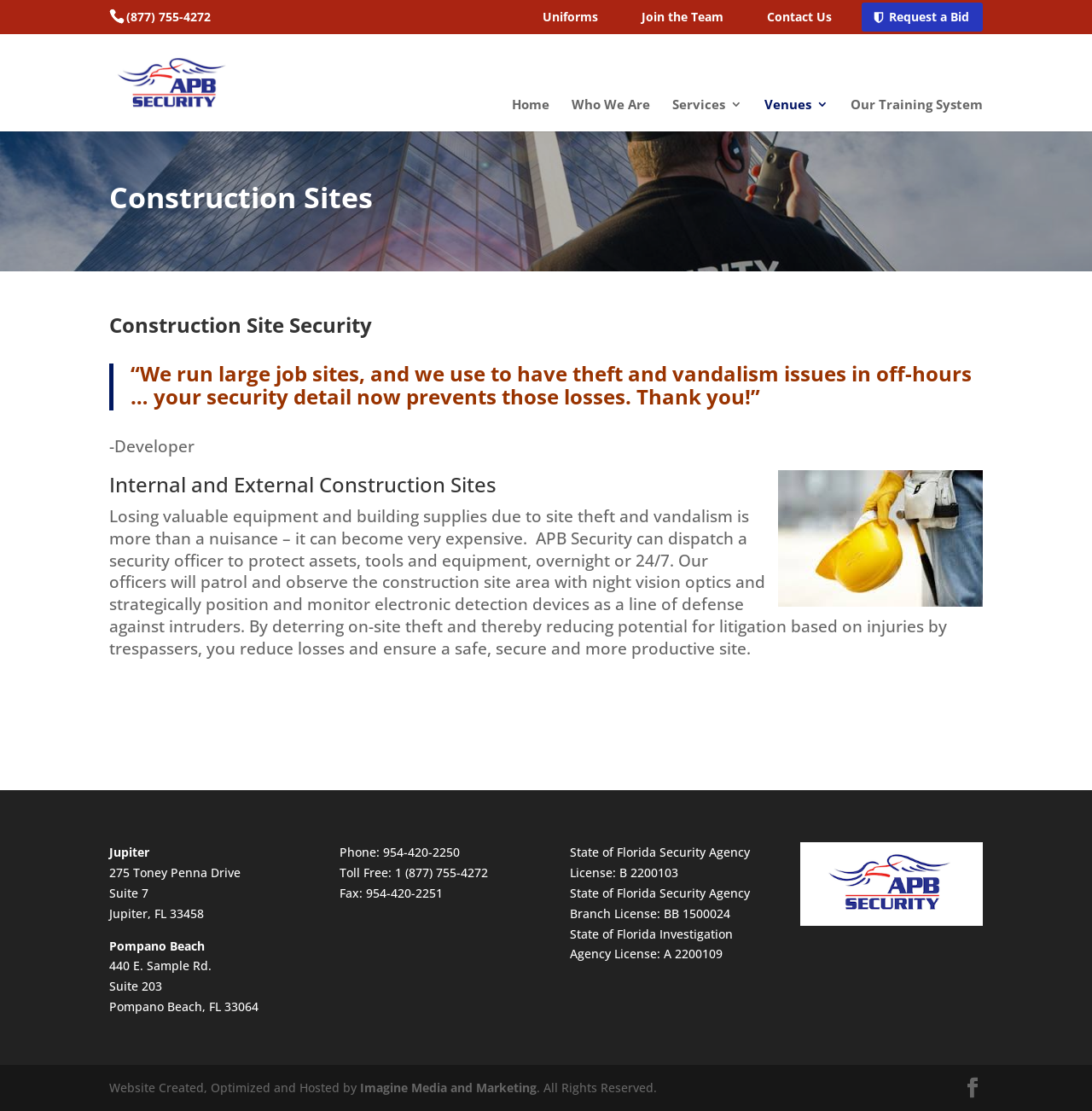Determine the coordinates of the bounding box for the clickable area needed to execute this instruction: "switch to Chinese".

None